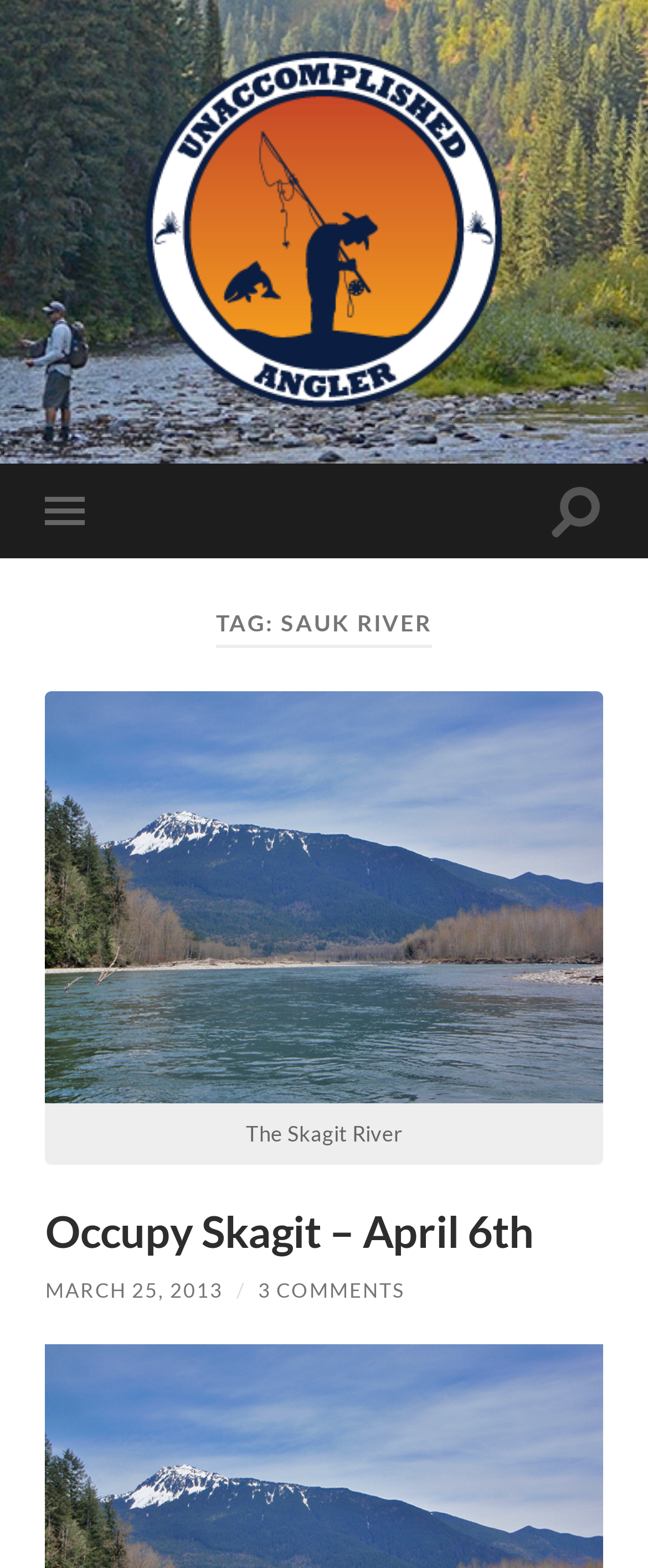How many links are in the main header section? Refer to the image and provide a one-word or short phrase answer.

3